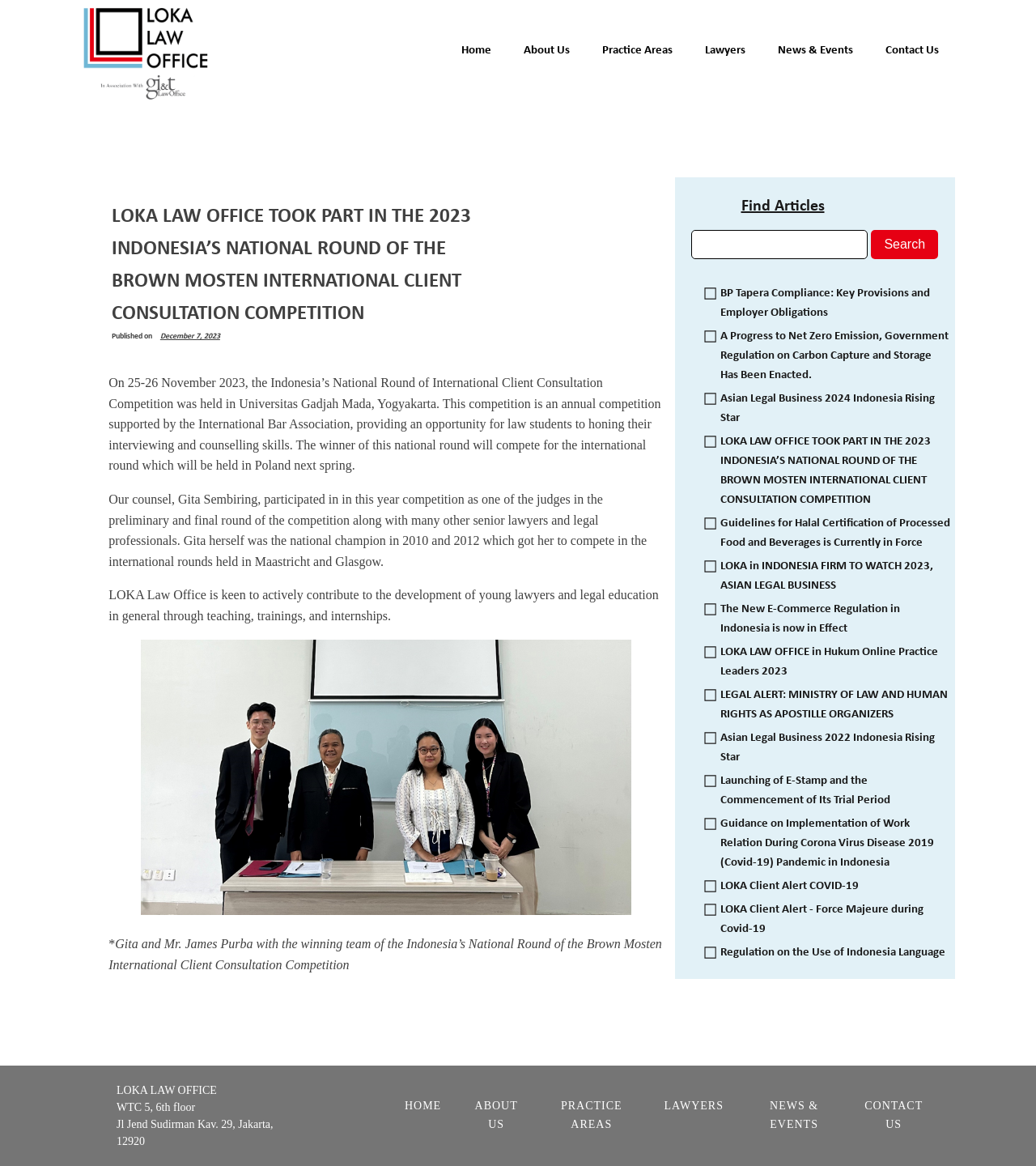What is the location of the law office?
Kindly give a detailed and elaborate answer to the question.

I found the answer by looking at the bottom-right corner of the webpage, where the contact information of the law office is displayed. The text 'Jl Jend Sudirman Kav. 29, Jakarta, 12920' indicates that the law office is located in Jakarta, 12920.